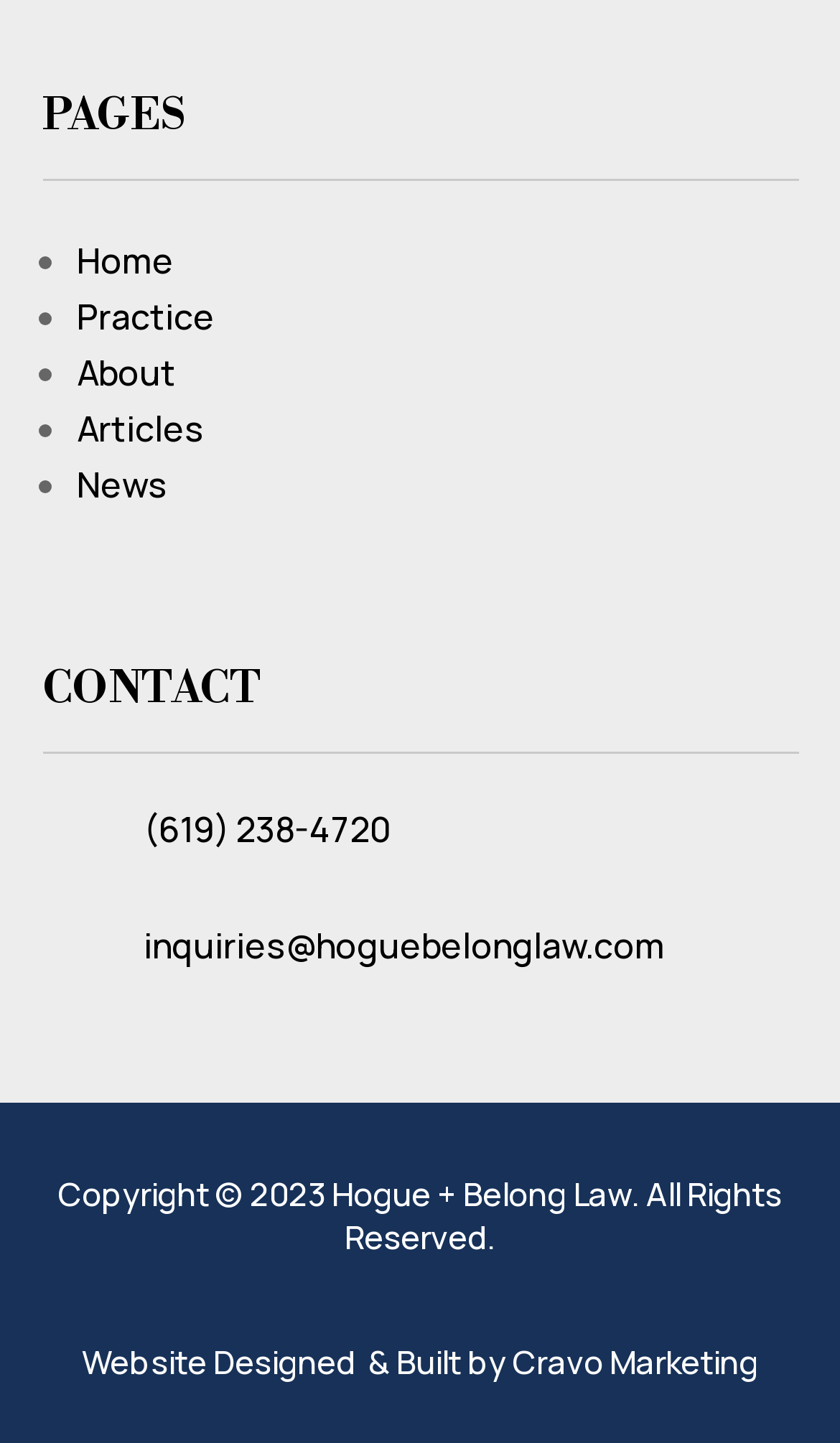What is the name of the law firm?
Using the image, answer in one word or phrase.

Hogue + Belong Law